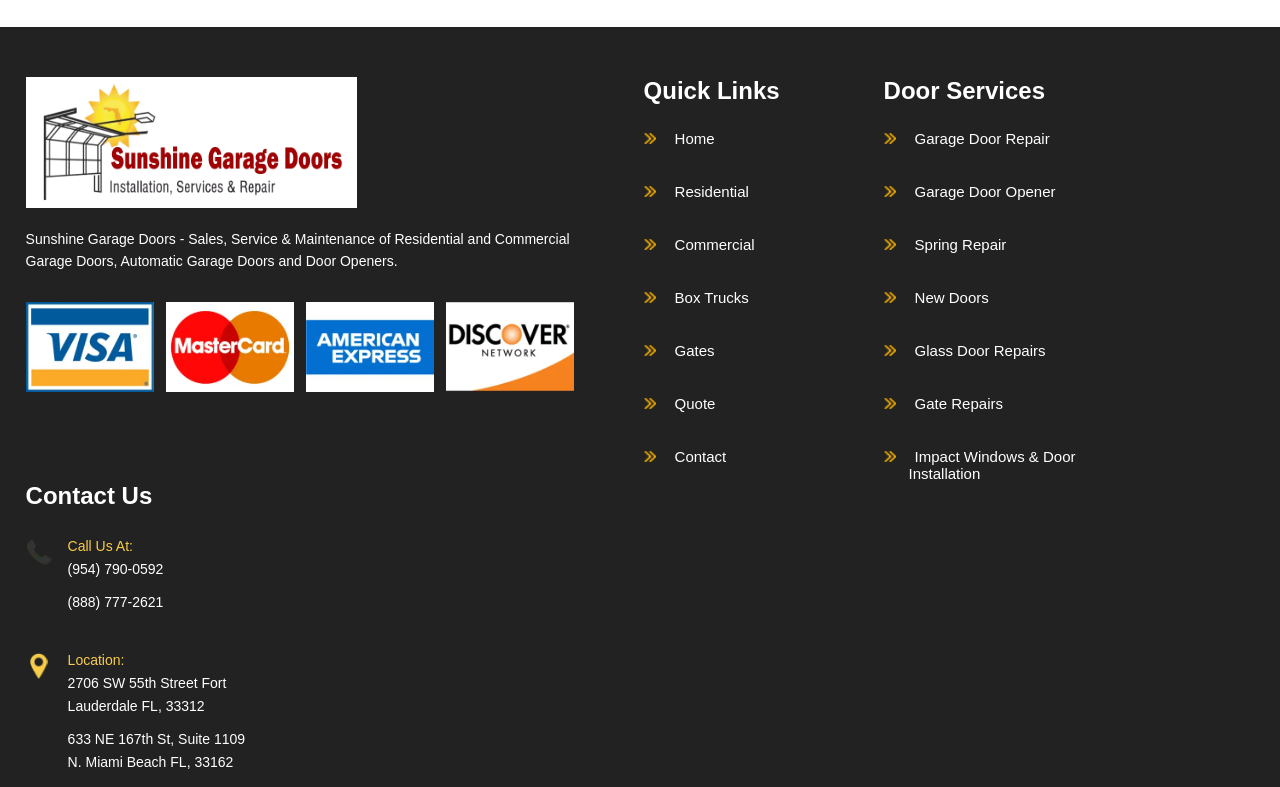Using the given description, provide the bounding box coordinates formatted as (top-left x, top-left y, bottom-right x, bottom-right y), with all values being floating point numbers between 0 and 1. Description: Residential

[0.522, 0.213, 0.59, 0.275]